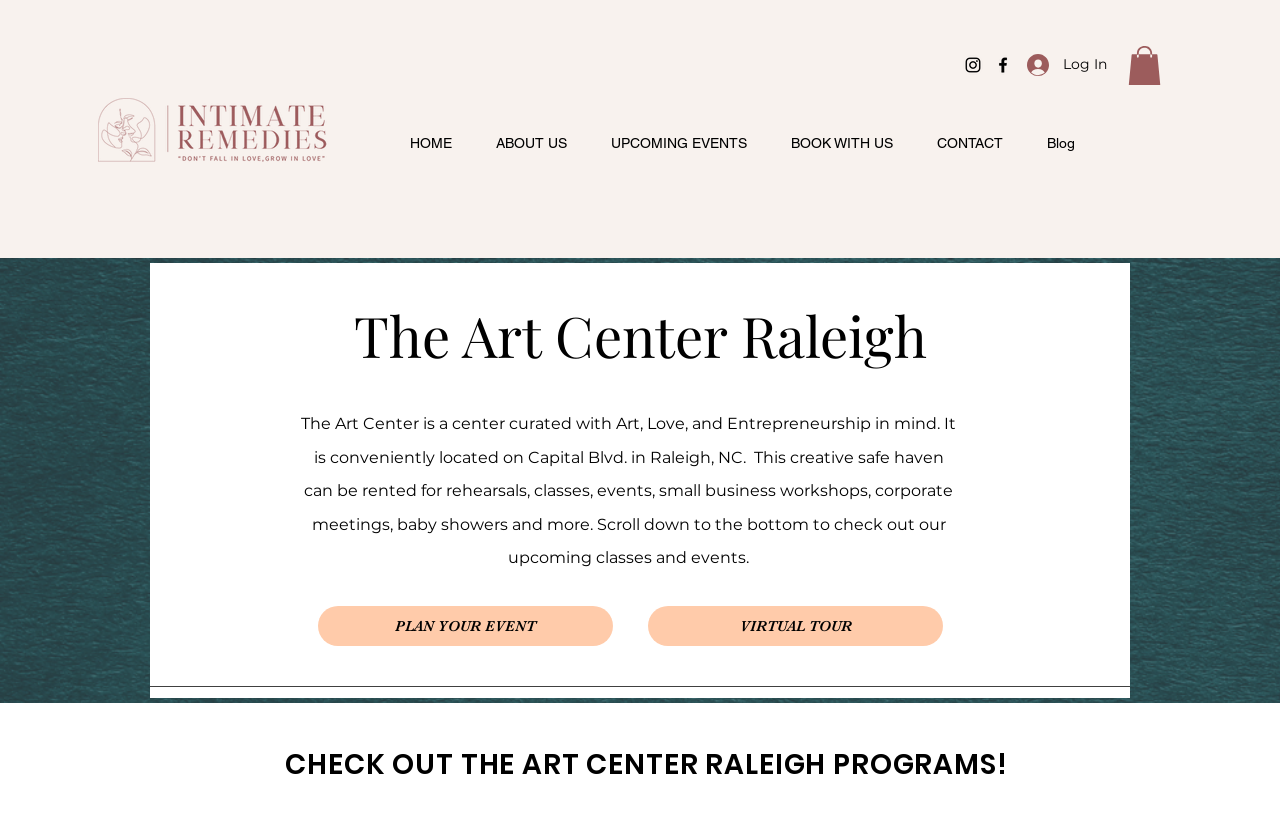Provide the bounding box coordinates of the section that needs to be clicked to accomplish the following instruction: "Log in to the website."

[0.791, 0.057, 0.868, 0.102]